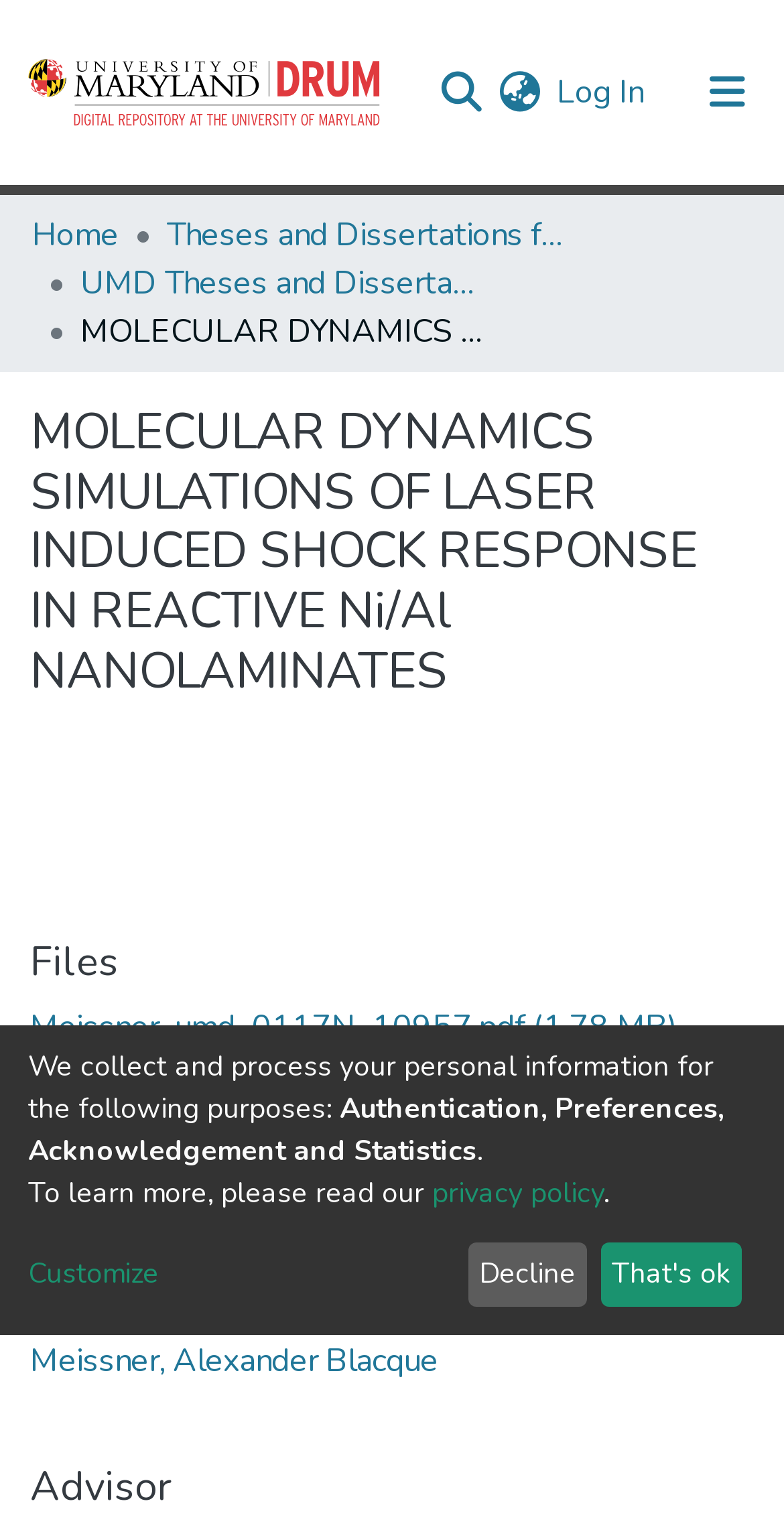What is the file size of the PDF?
Refer to the image and provide a one-word or short phrase answer.

1.78 MB